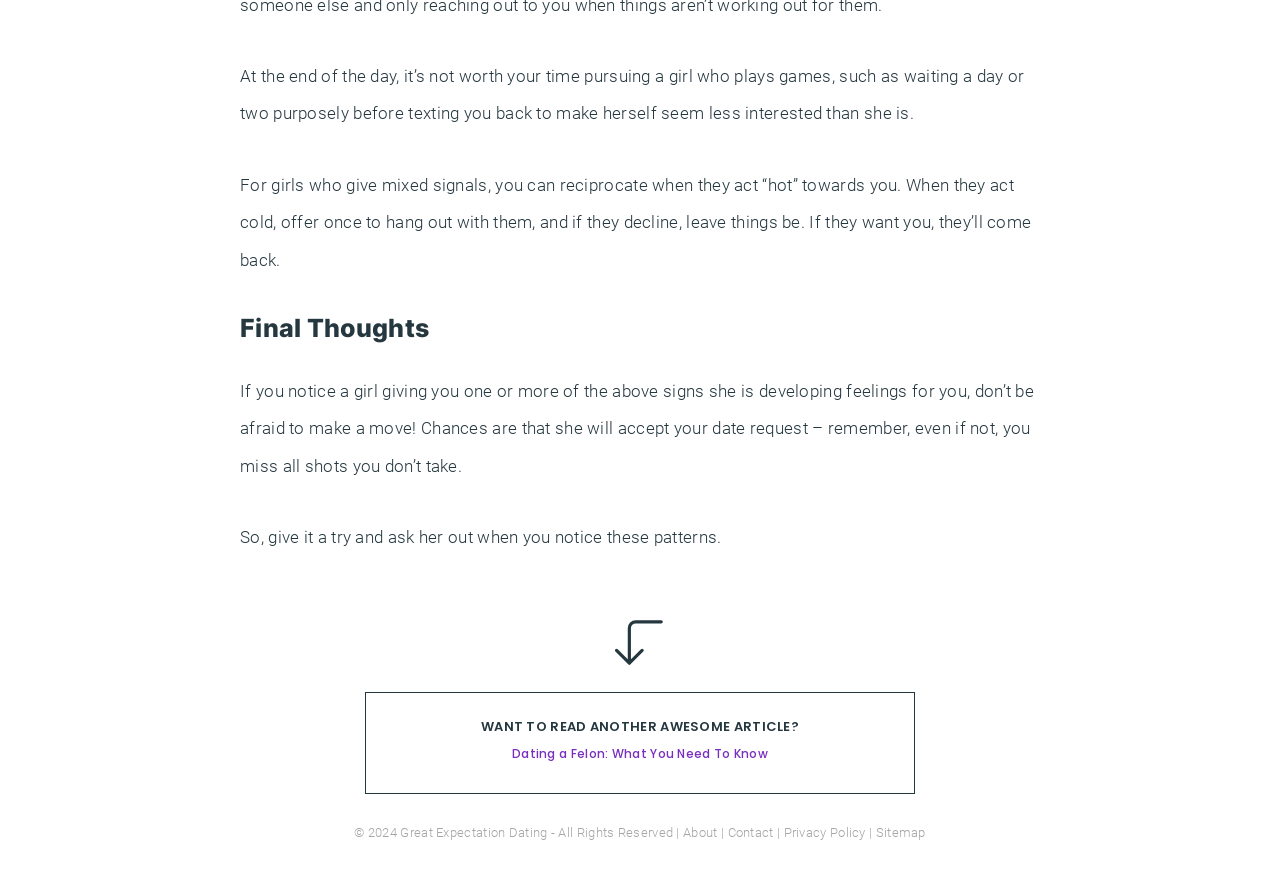What can be done if a girl gives mixed signals?
Kindly give a detailed and elaborate answer to the question.

According to the article, if a girl gives mixed signals, one can reciprocate when she acts 'hot' towards them and offer to hang out with her once. If she declines, it's best to leave things be.